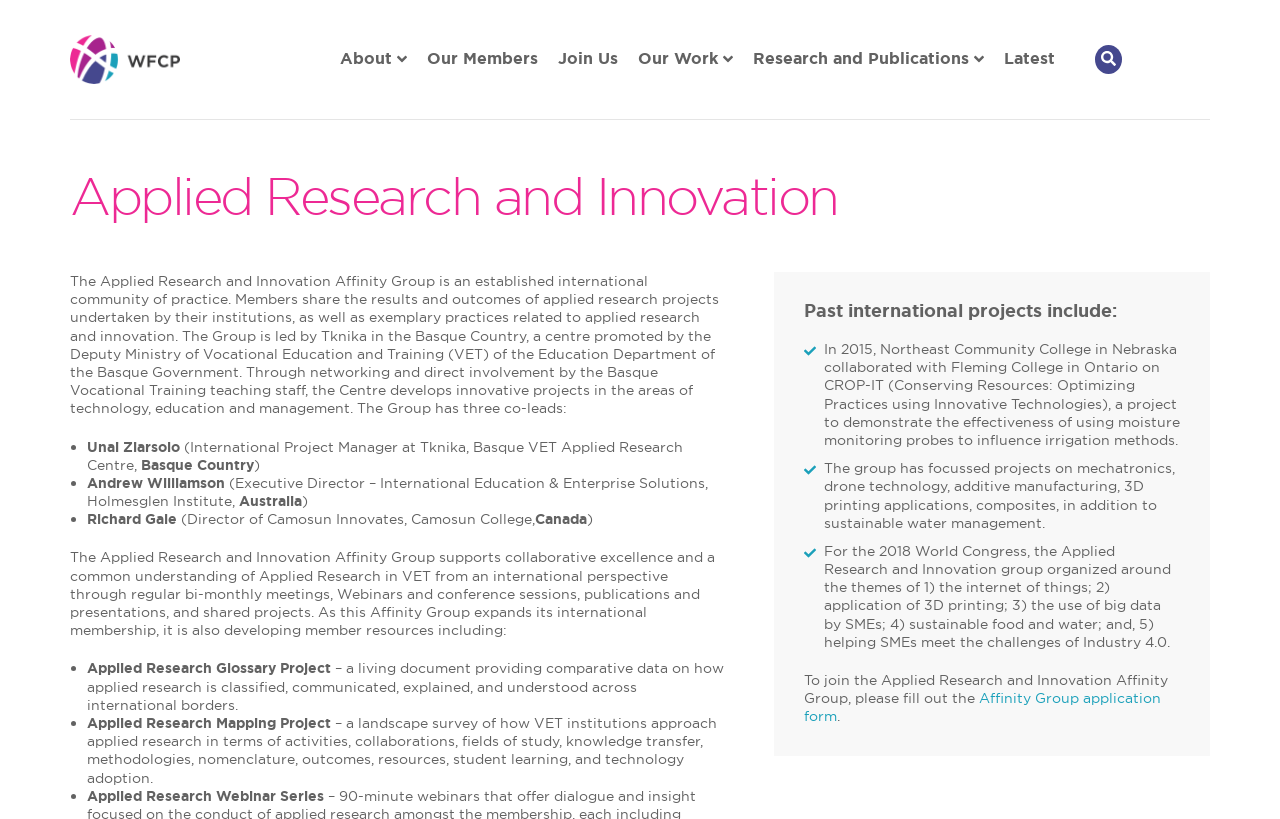Elaborate on the different components and information displayed on the webpage.

The webpage is about the Applied Research and Innovation Affinity Group, an international community of practice that shares the results and outcomes of applied research projects. At the top left corner, there is a WFCP logo, which is an image linked to "WFCP". 

Below the logo, there are five navigation links: "About", "Our Members", "Join Us", "Our Work", and "Research and Publications", followed by a "Latest" link. 

On the left side, there is a heading "Applied Research and Innovation" and a paragraph describing the Affinity Group, its purpose, and its leadership. 

Below this paragraph, there are three bullet points listing the co-leads of the Group: Unai Ziarsolo from the Basque Country, Andrew Williamson from Australia, and Richard Gale from Canada. 

The main content of the webpage is divided into two sections. The first section describes the activities of the Affinity Group, including regular bi-monthly meetings, webinars, conference sessions, publications, and shared projects. It also mentions that the Group is developing member resources, including an Applied Research Glossary Project, an Applied Research Mapping Project, and an Applied Research Webinar Series. 

The second section, titled "Past international projects include:", lists several projects undertaken by the Group, including CROP-IT, mechatronics, drone technology, additive manufacturing, and sustainable water management. 

At the bottom of the page, there is a call to action to join the Applied Research and Innovation Affinity Group, with a link to the application form.